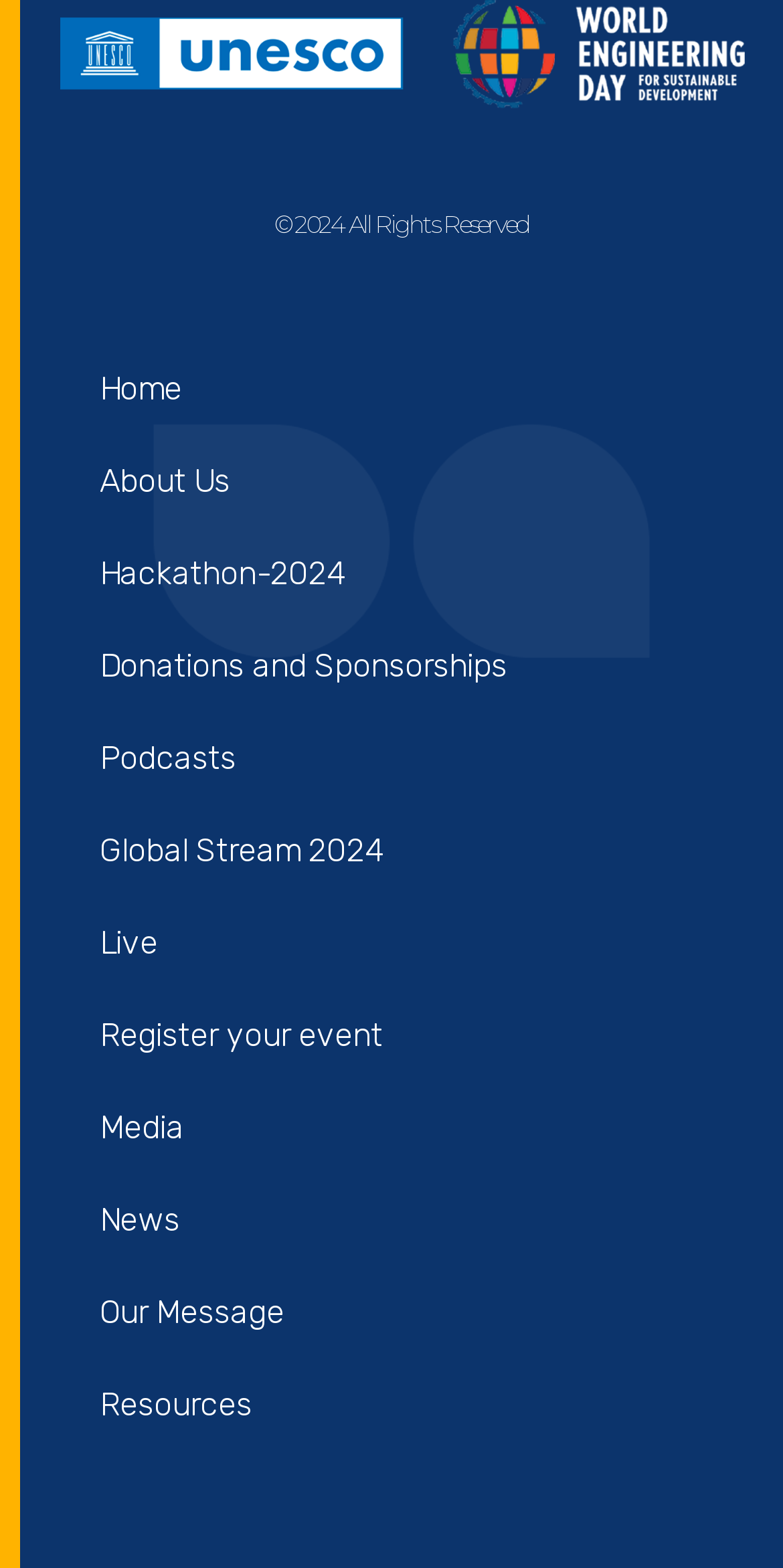How many navigation links are there?
Based on the image, answer the question with as much detail as possible.

I counted the number of links in the navigation menu, starting from 'Home' to 'Resources', and found a total of 13 links.